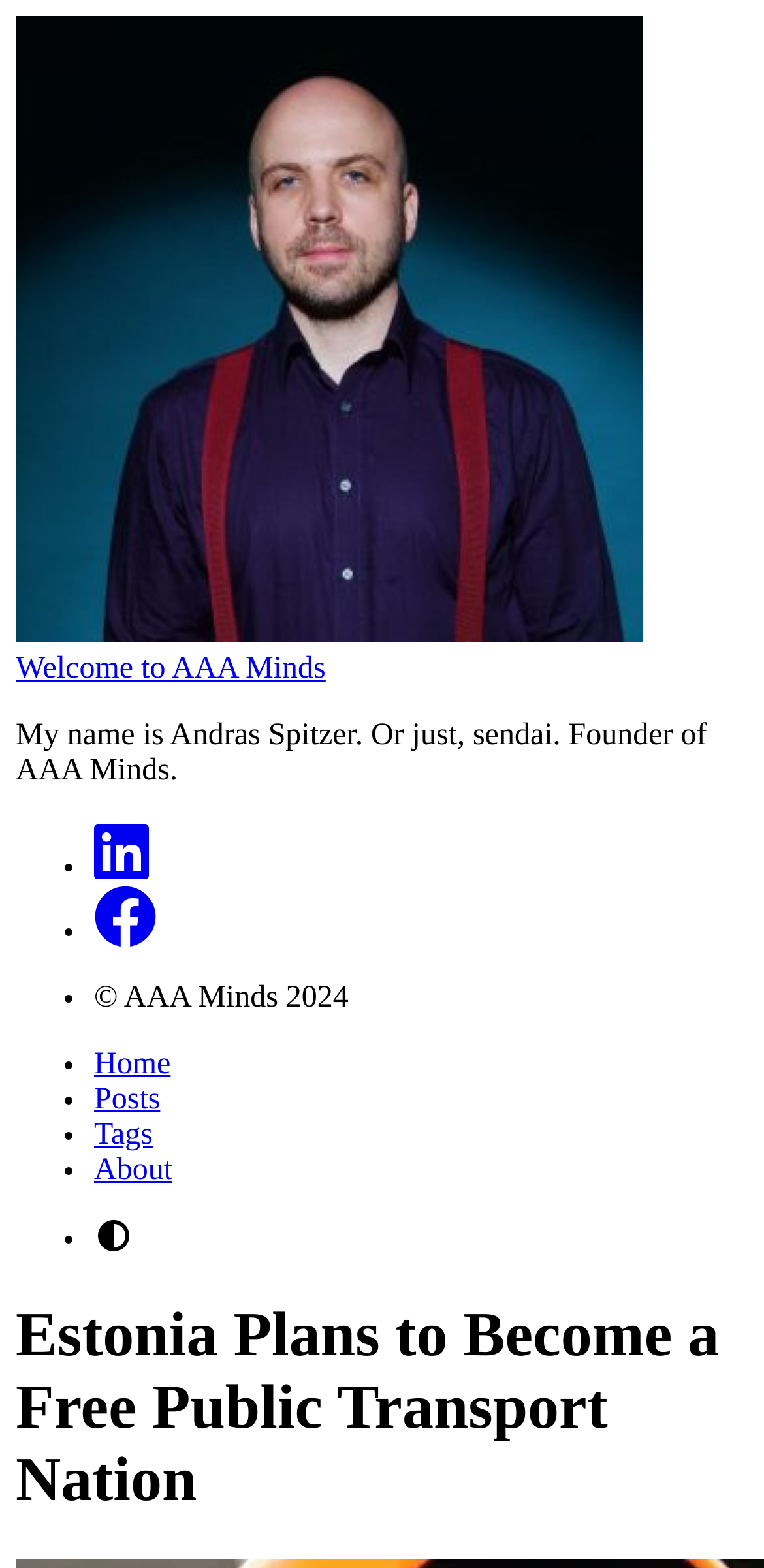From the image, can you give a detailed response to the question below:
What is the purpose of the 'Switch Theme' button?

The answer can be inferred from the generic element with the text 'Switch Theme' which is located at the top of the webpage in the header section, suggesting that it is a button to change the visual theme of the webpage.